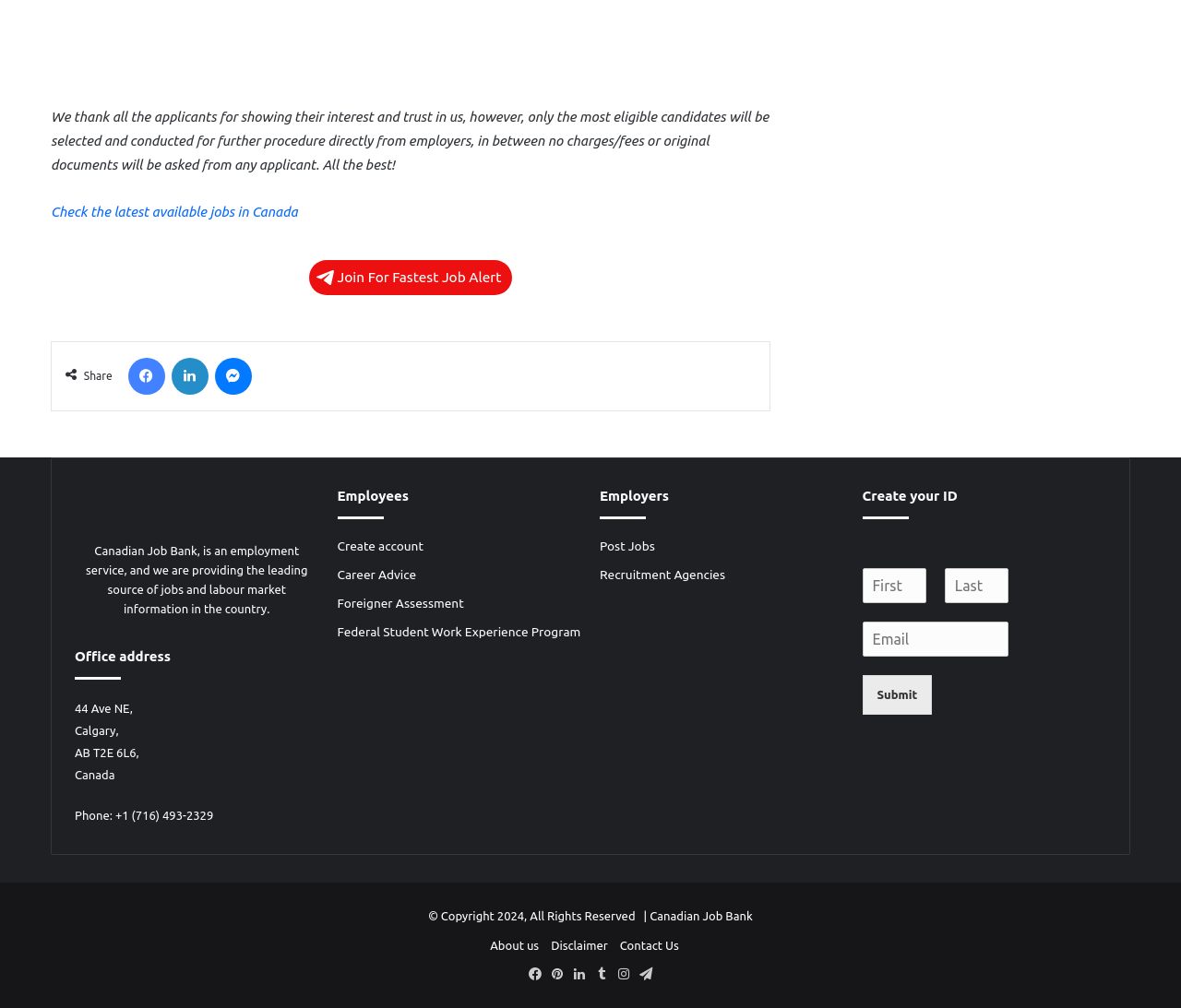Can you find the bounding box coordinates for the element that needs to be clicked to execute this instruction: "Submit"? The coordinates should be given as four float numbers between 0 and 1, i.e., [left, top, right, bottom].

[0.73, 0.67, 0.789, 0.709]